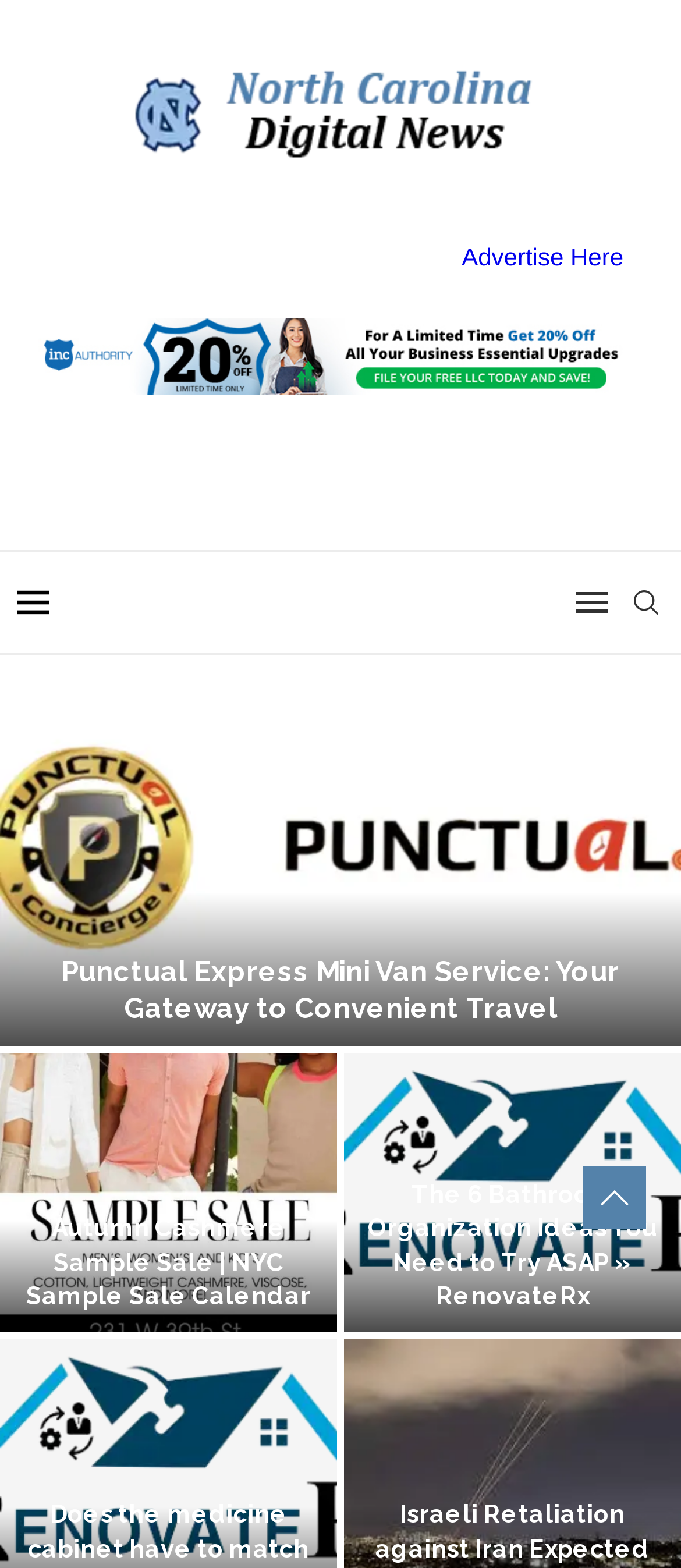Generate a thorough description of the webpage.

The webpage appears to be a news or blog website, with a prominent title "Micah Abbey Made Big Bucks with ‘Teenage Mutant Ninja Turtles: Mutant Mayhem’ – North Carolina Digital News" at the top. Below the title, there is a link to "North Carolina Digital News" accompanied by an image with the same name.

On the top-right corner, there is an iframe, and below it, a layout table with an image and two links, "Search" and an empty link. The image is positioned on the left side, while the links are on the right side.

The main content of the webpage consists of three sections, each with a heading and a link. The first section is about "Punctual Express Mini Van Service: Your Gateway to Convenient Travel", with a heading and two identical links. The second section is about "Autumn Cashmere Sample Sale | NYC Sample Sale Calendar", with a heading and two identical links. The third section is about "The 6 Bathroom Organization Ideas You Need to Try ASAP » RenovateRx", with a heading and two identical links.

Each section has a similar structure, with the heading on the left side and the links on the right side. The links in each section are identical, with the second link being a duplicate of the first one.